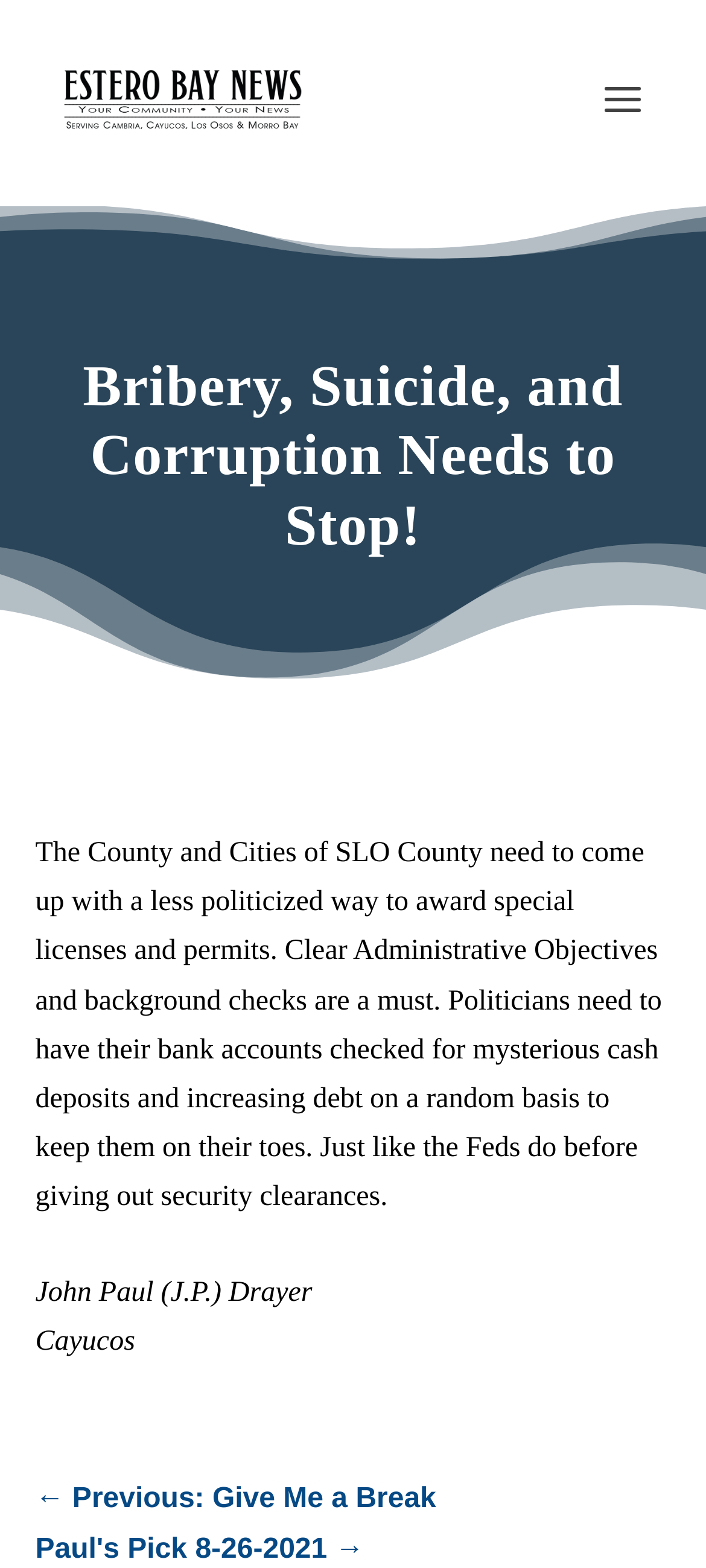Identify the bounding box coordinates for the UI element that matches this description: "alt="Estero Bay News"".

[0.077, 0.035, 0.447, 0.092]